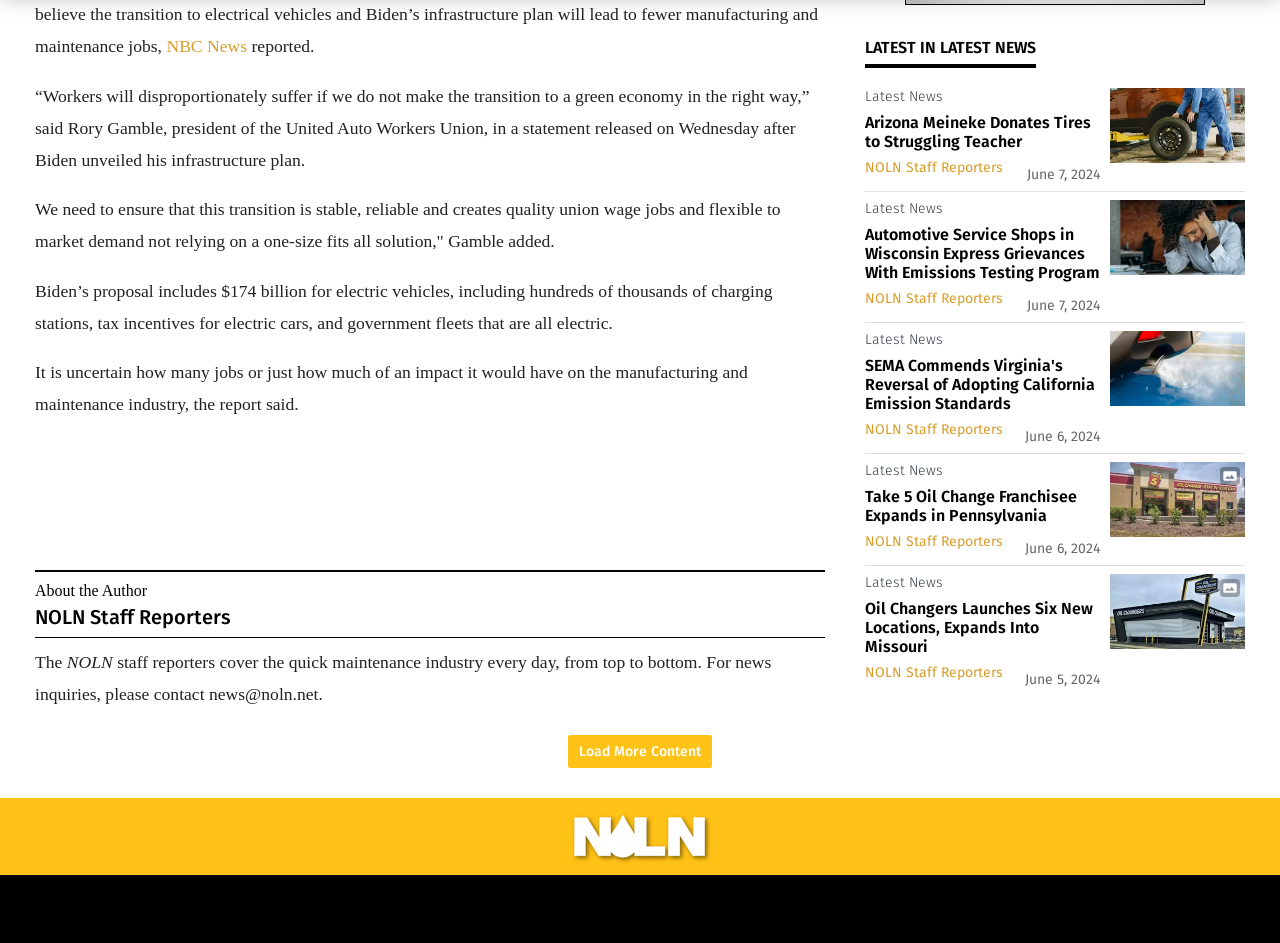Look at the image and answer the question in detail:
What type of industry is being discussed in the news articles?

The news articles on the webpage appear to be discussing the automotive industry, with topics such as electric vehicles, emissions testing, and automotive service shops.